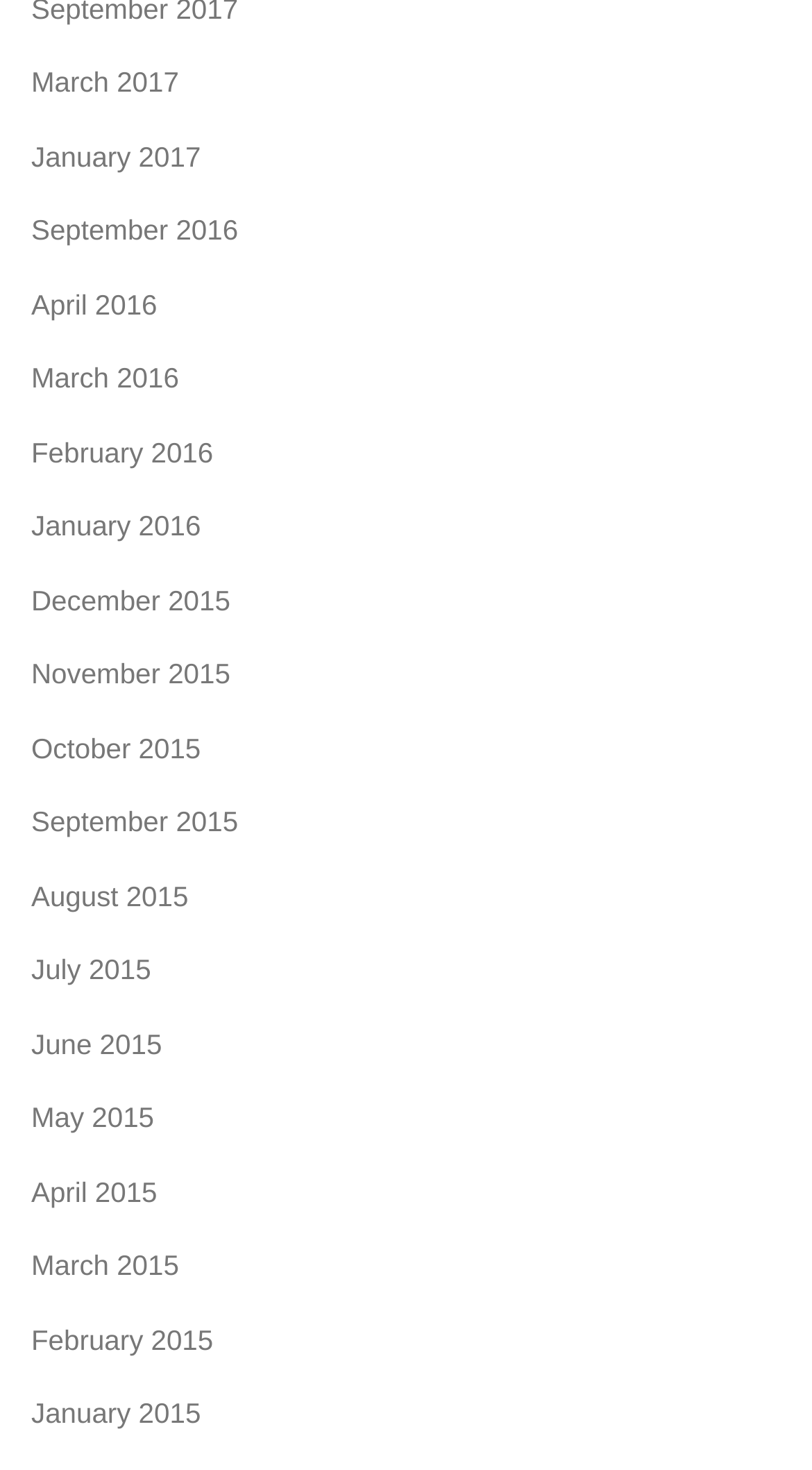By analyzing the image, answer the following question with a detailed response: What is the latest month listed in 2017?

I examined the list of links and found that the latest month listed in 2017 is March 2017, which is located at the top of the list.